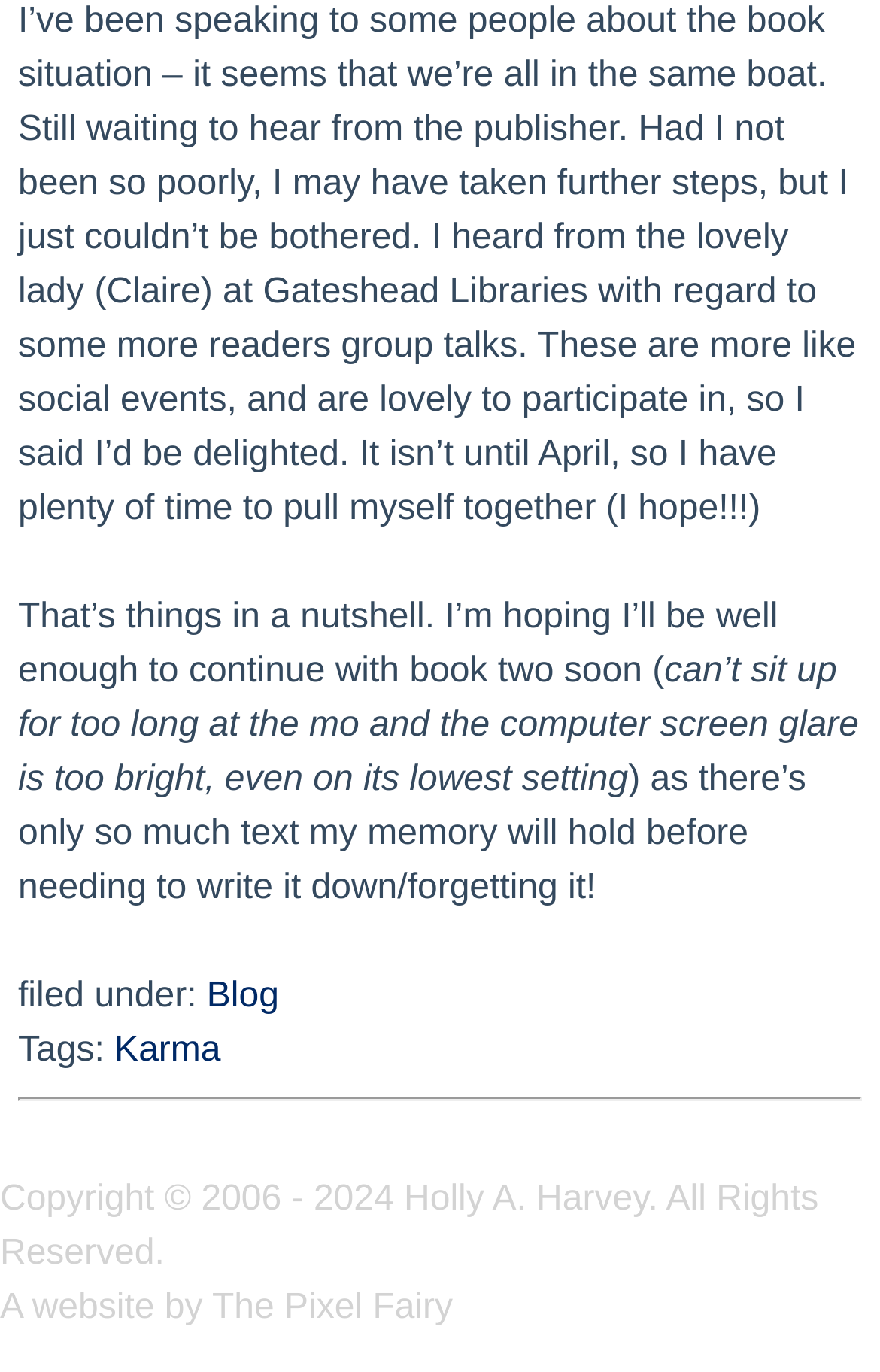Provide a short answer to the following question with just one word or phrase: What is the author's current health status?

Poorly